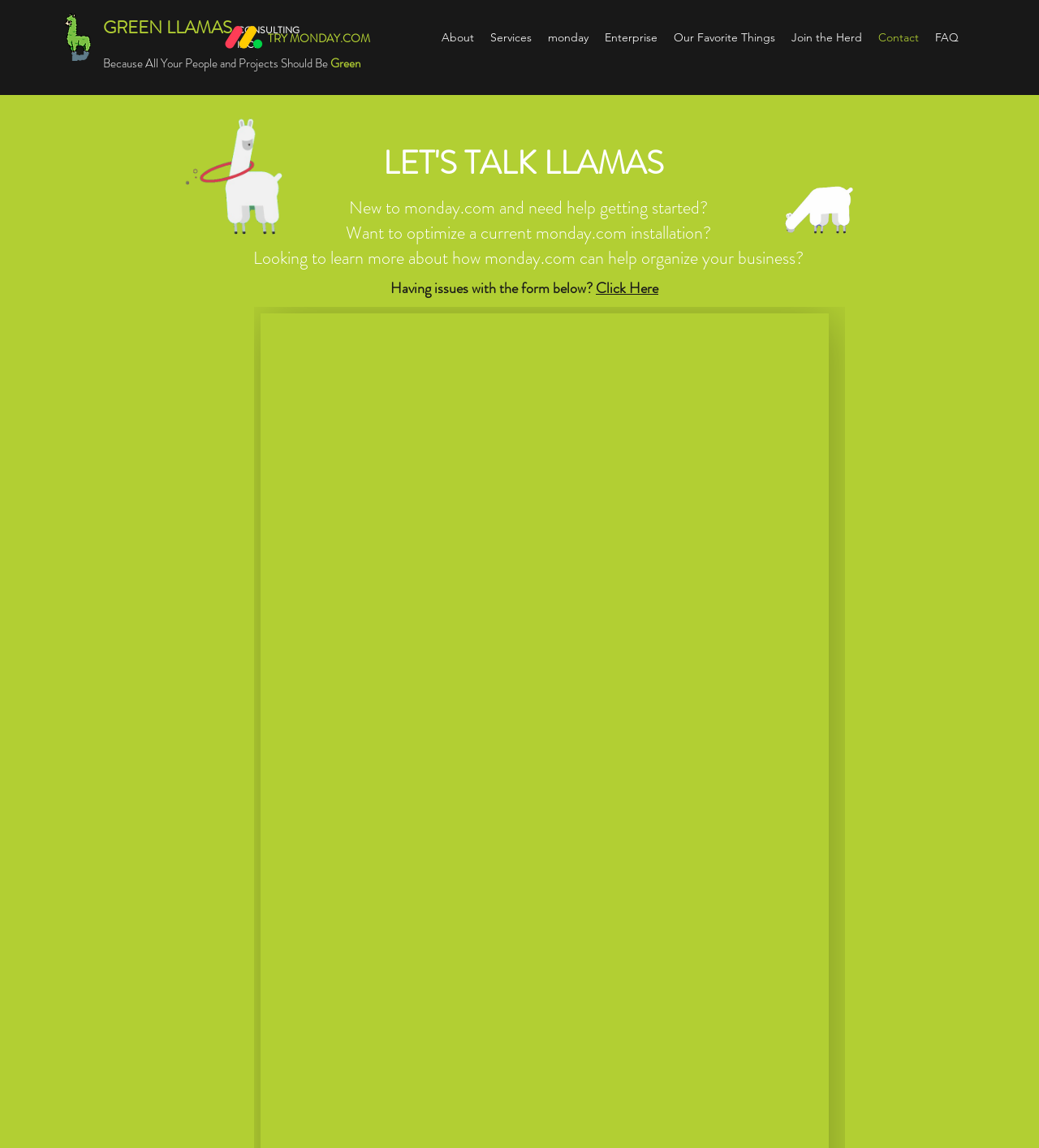Predict the bounding box for the UI component with the following description: "Join the Herd".

[0.754, 0.022, 0.838, 0.043]